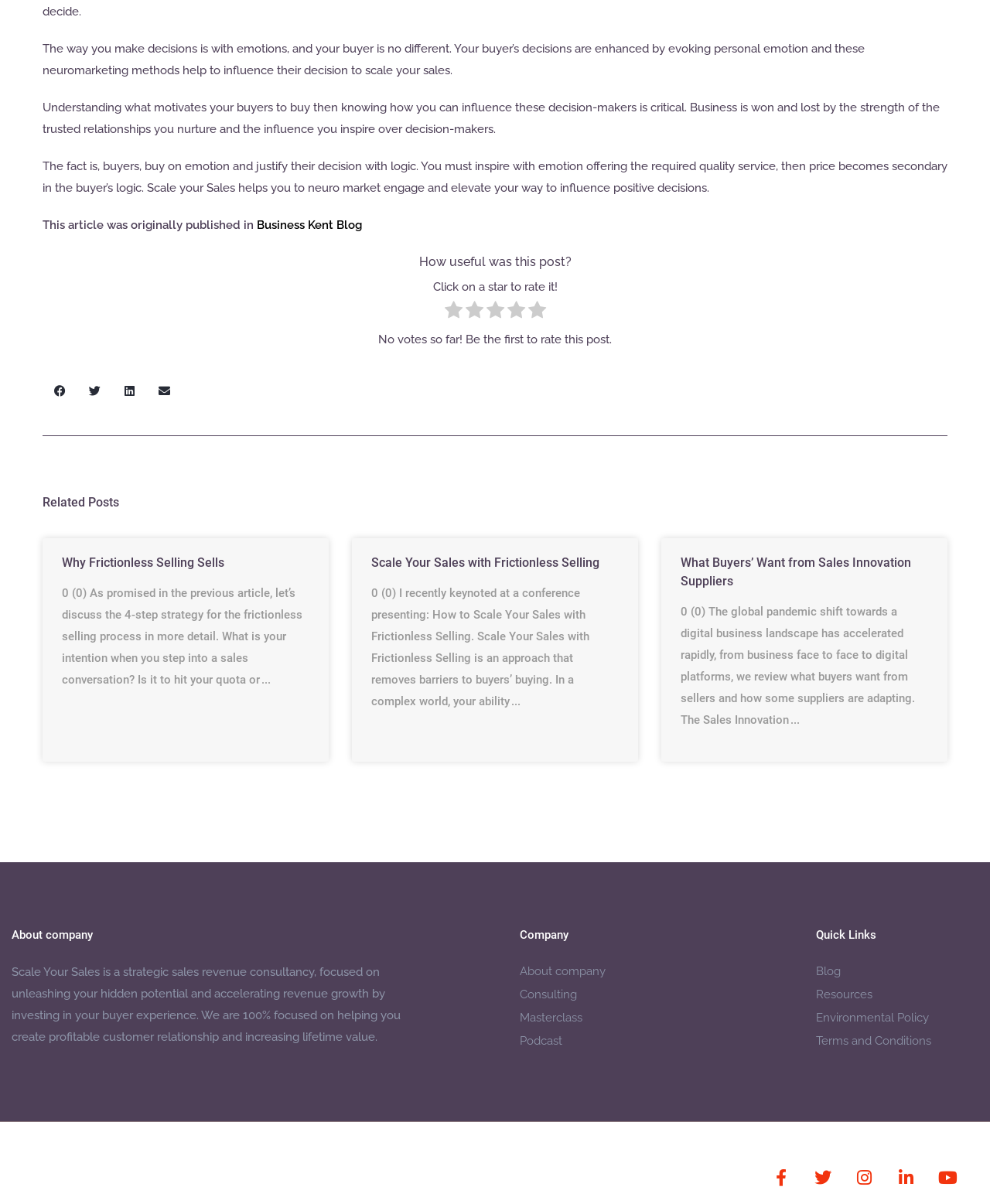What is the main topic of this webpage? Examine the screenshot and reply using just one word or a brief phrase.

Sales and marketing